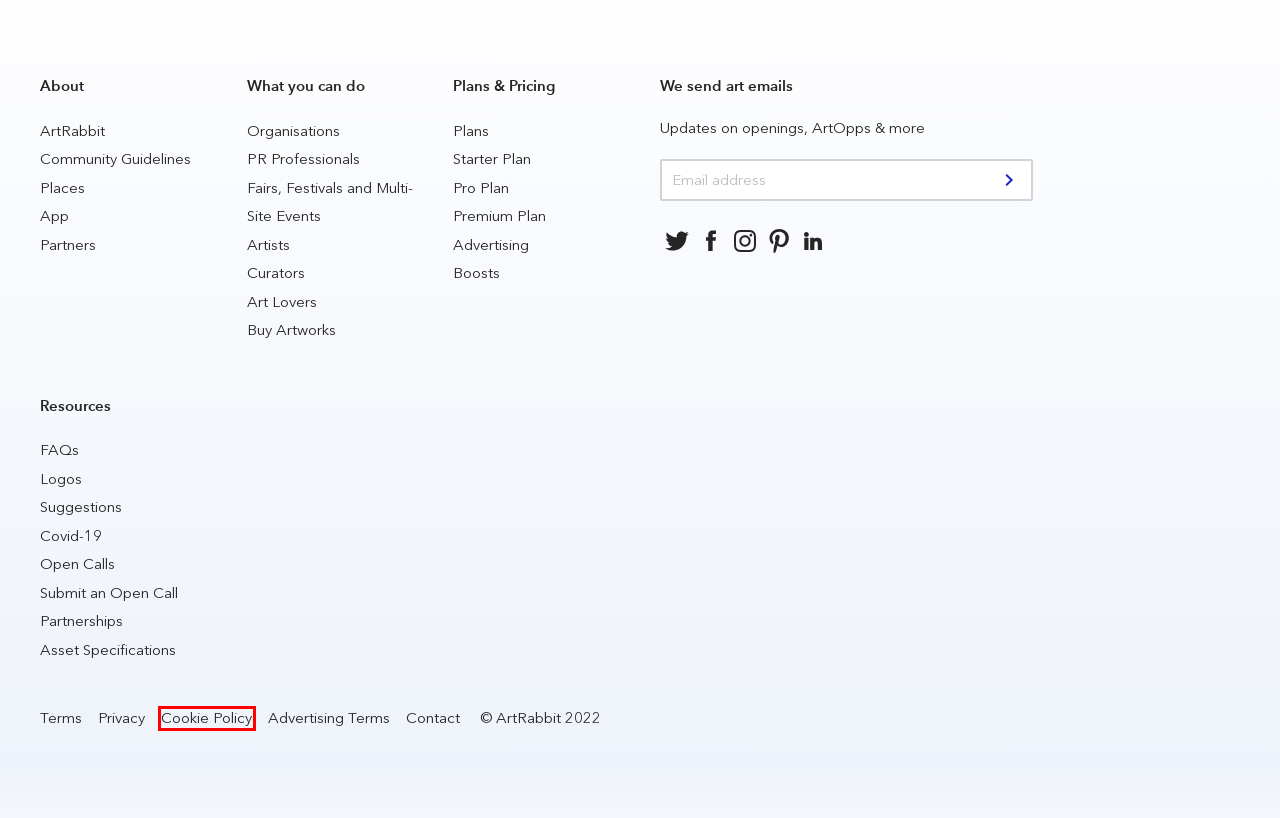Observe the webpage screenshot and focus on the red bounding box surrounding a UI element. Choose the most appropriate webpage description that corresponds to the new webpage after clicking the element in the bounding box. Here are the candidates:
A. Community Guidelines
B. Our Premium plan is the most comprehensive support we offer
C. : Organisational Plans
D. Cookie Policy
E. Advertise
F. For Art Lovers
G. Terms
H. Artist Opportunities

D